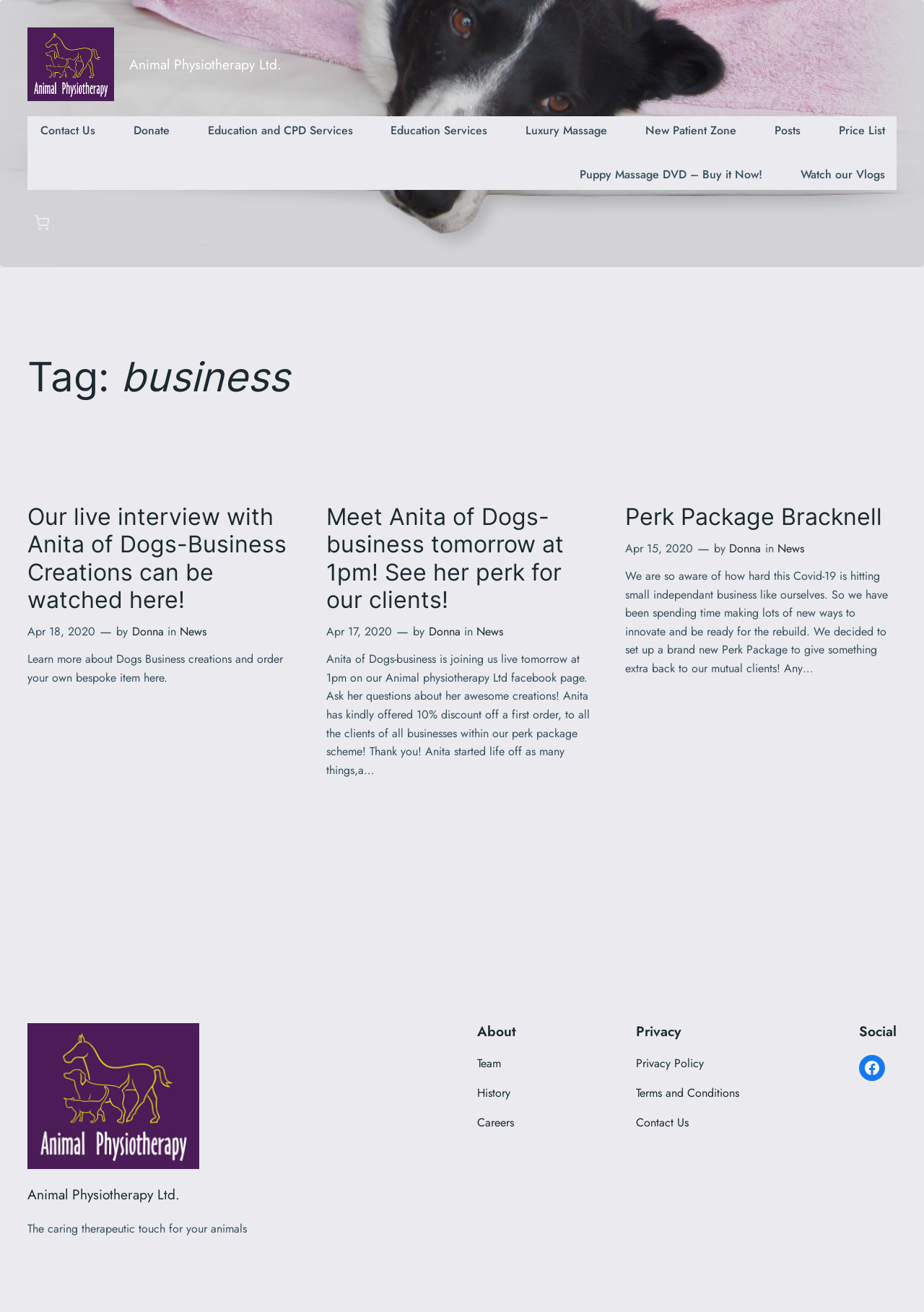What is the total price in the basket?
Please answer the question as detailed as possible.

The total price in the basket can be found in the button element that says '0 items in basket, total price of £0.00'.